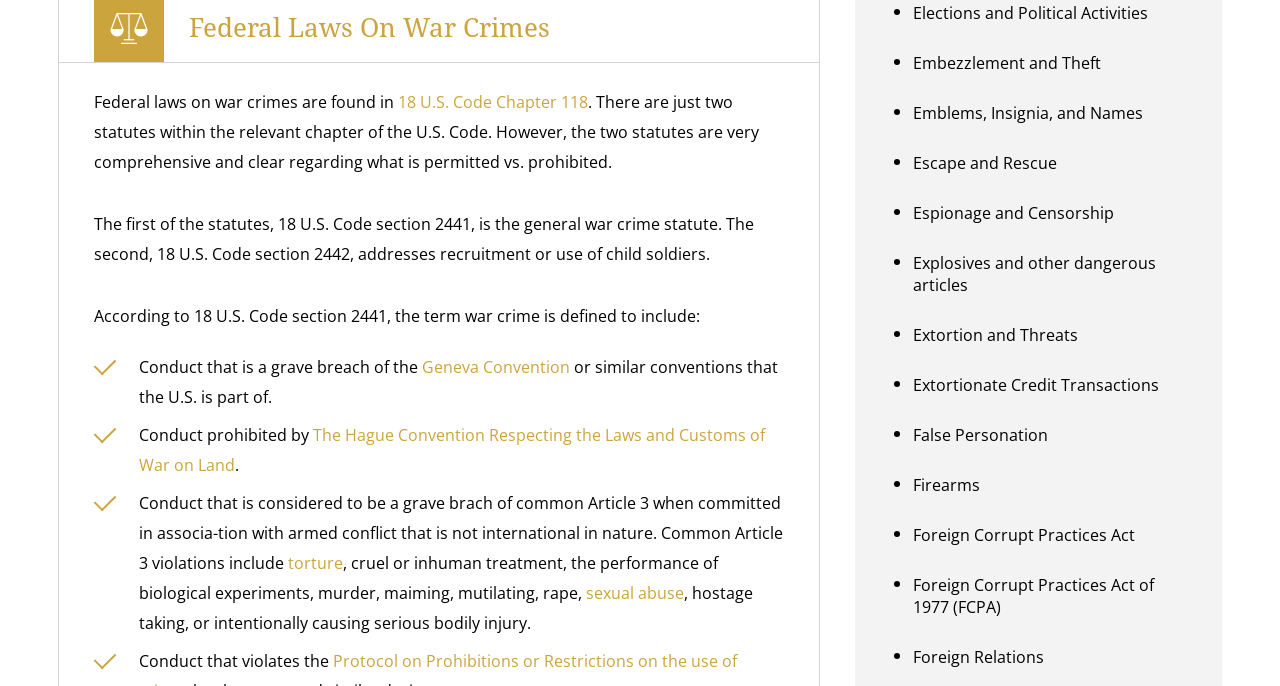What is prohibited by The Hague Convention?
Give a detailed response to the question by analyzing the screenshot.

The webpage mentions that conduct prohibited by The Hague Convention Respecting the Laws and Customs of War on Land is considered a war crime. This information is found in the third paragraph of the webpage.